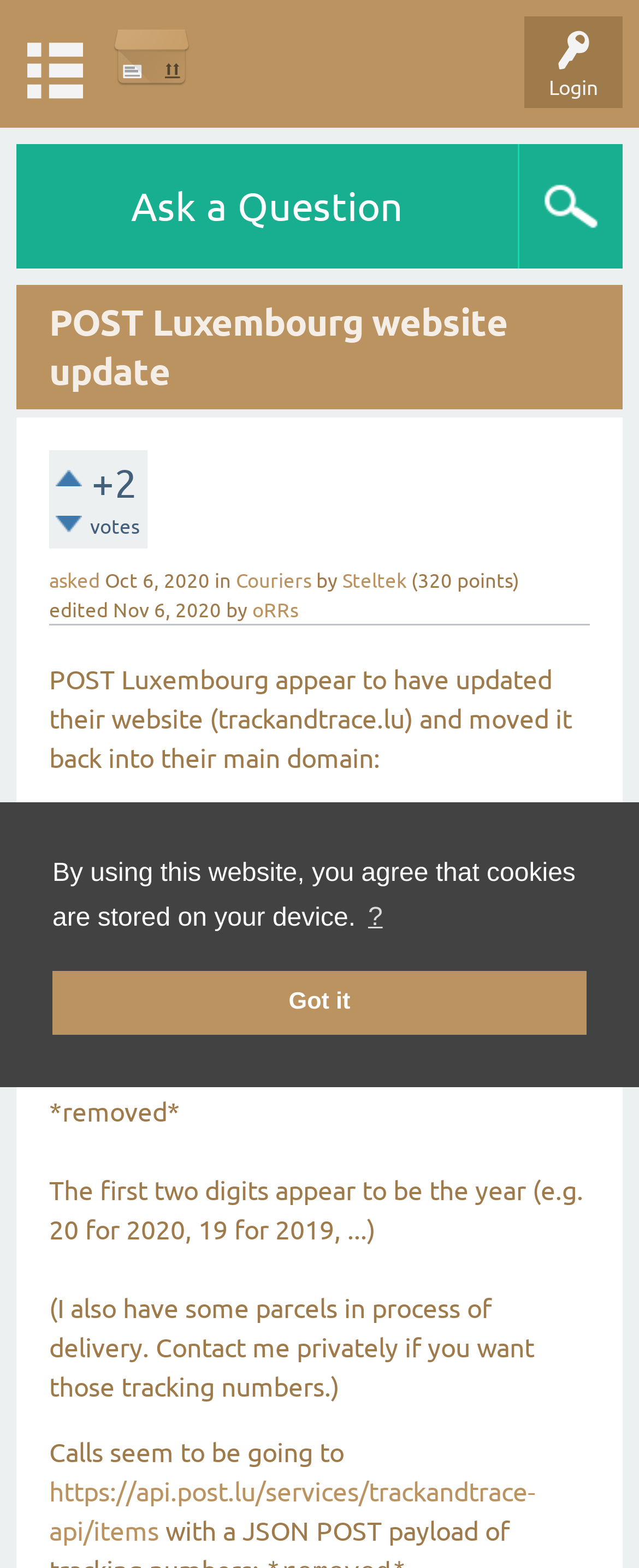Can you find the bounding box coordinates for the element that needs to be clicked to execute this instruction: "Click the 'learn more about cookies' button"? The coordinates should be given as four float numbers between 0 and 1, i.e., [left, top, right, bottom].

[0.568, 0.57, 0.607, 0.602]